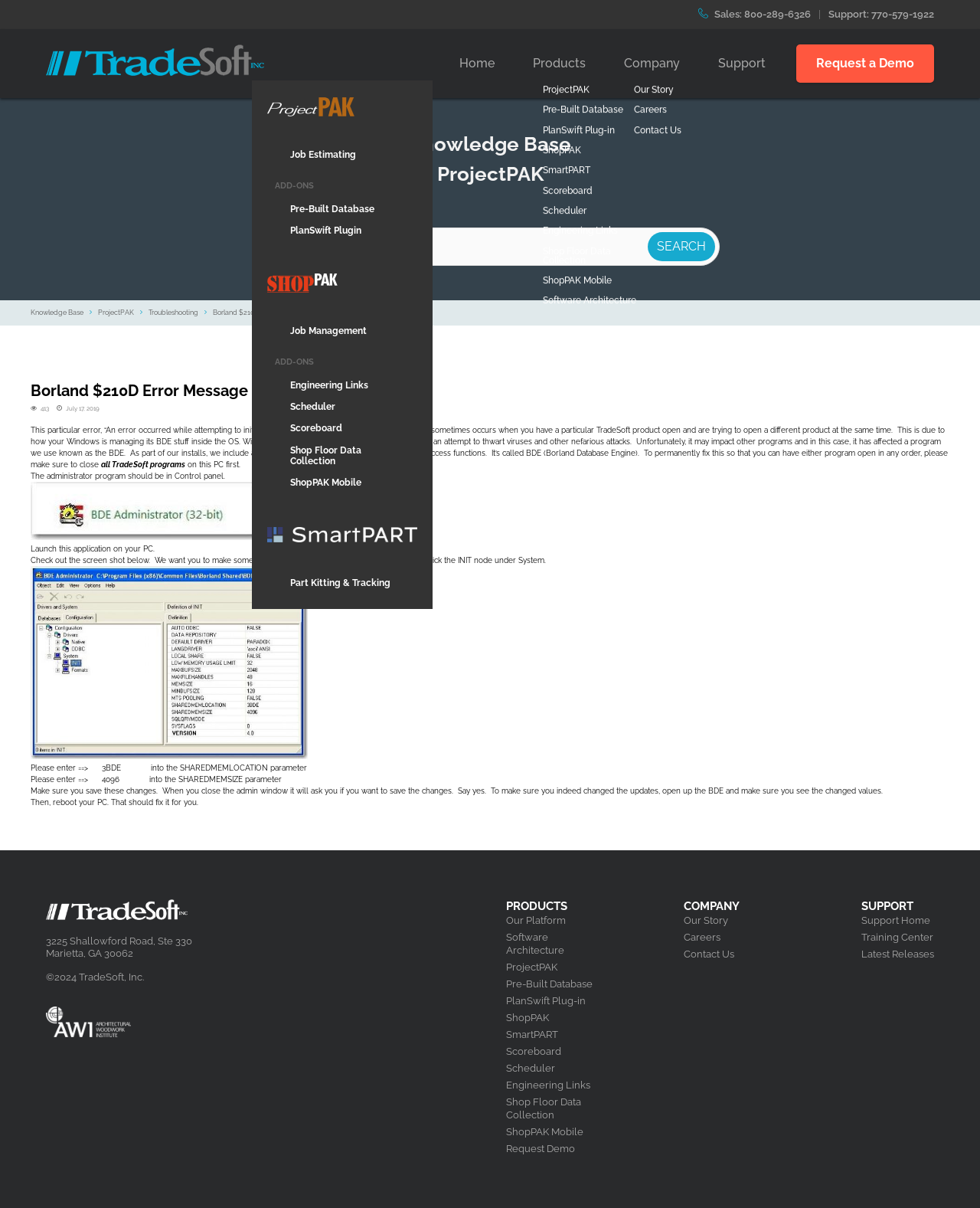Answer this question using a single word or a brief phrase:
What is the name of the company that provides the database access functions?

TradeSoft